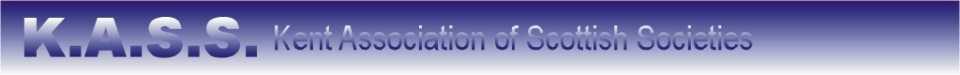Refer to the image and provide a thorough answer to this question:
What is written beneath the acronym 'K.A.S.S.'?

The full title 'Kent Association of Scottish Societies' is included beneath the acronym 'K.A.S.S.' to provide clarity on the organization's identity.